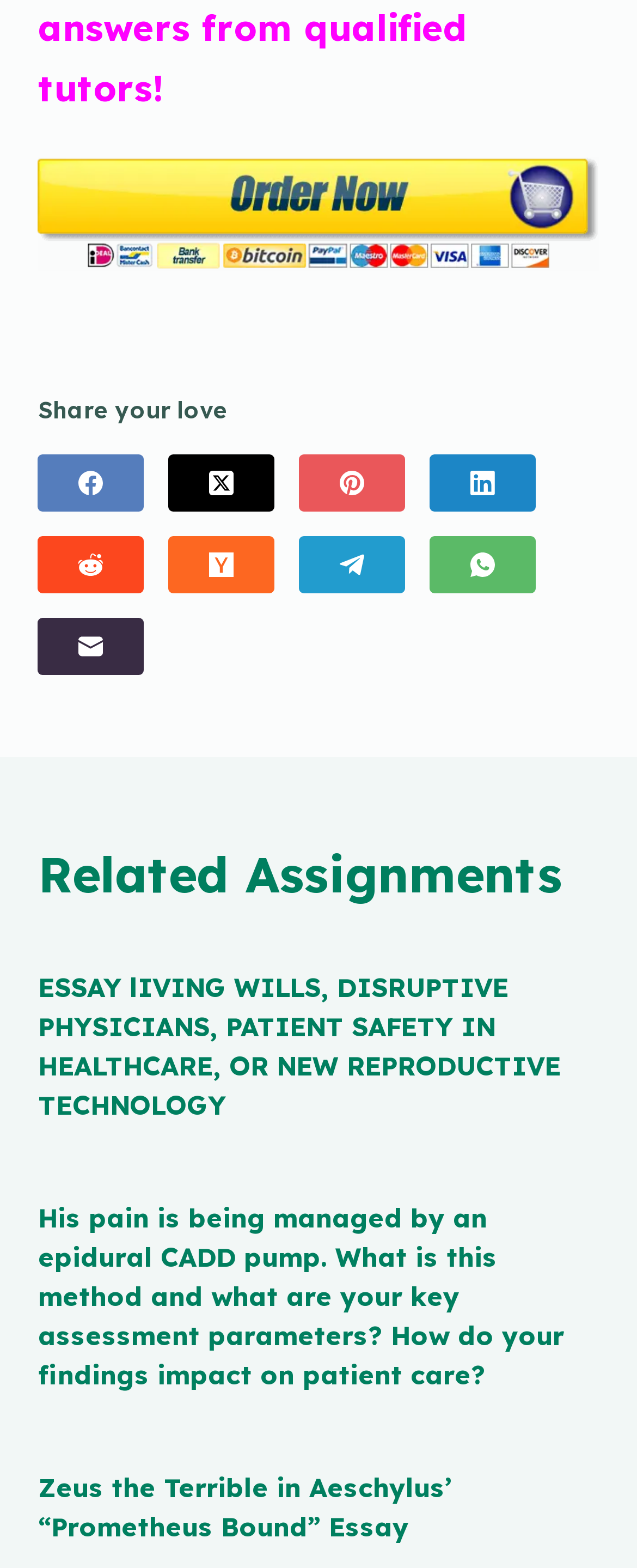Using the provided description: "alt="PLACE YOUR ORDER"", find the bounding box coordinates of the corresponding UI element. The output should be four float numbers between 0 and 1, in the format [left, top, right, bottom].

[0.06, 0.124, 0.94, 0.145]